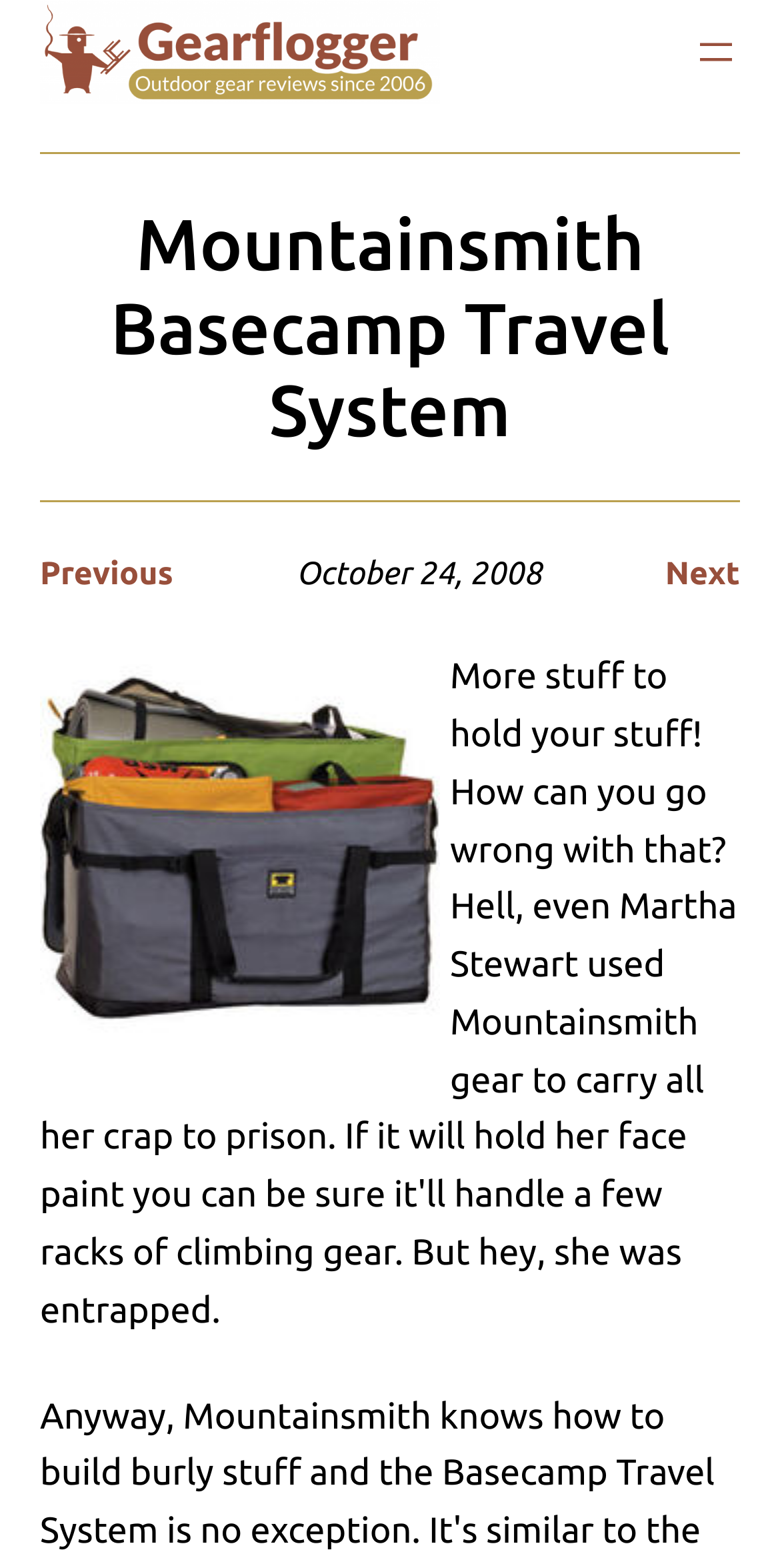Reply to the question with a single word or phrase:
Is there a menu on the webpage?

Yes